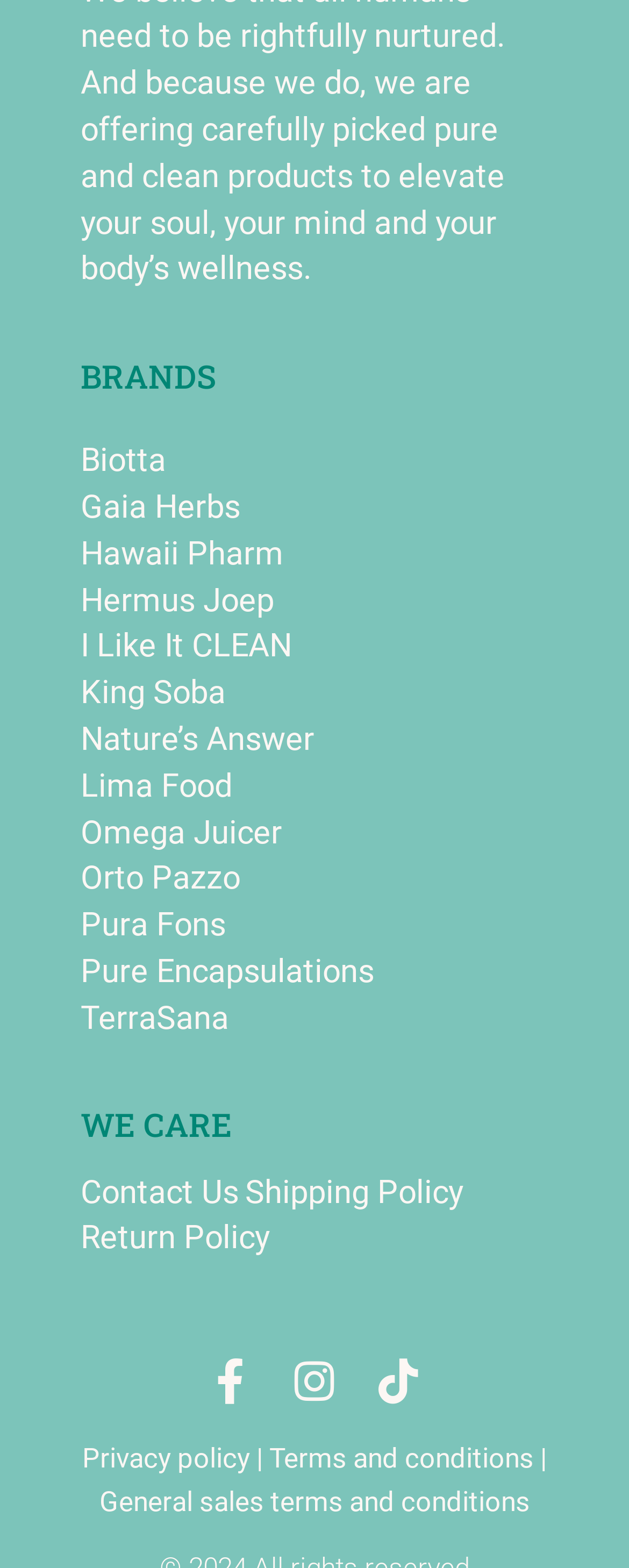Predict the bounding box coordinates of the area that should be clicked to accomplish the following instruction: "Visit Facebook page". The bounding box coordinates should consist of four float numbers between 0 and 1, i.e., [left, top, right, bottom].

[0.331, 0.867, 0.403, 0.896]